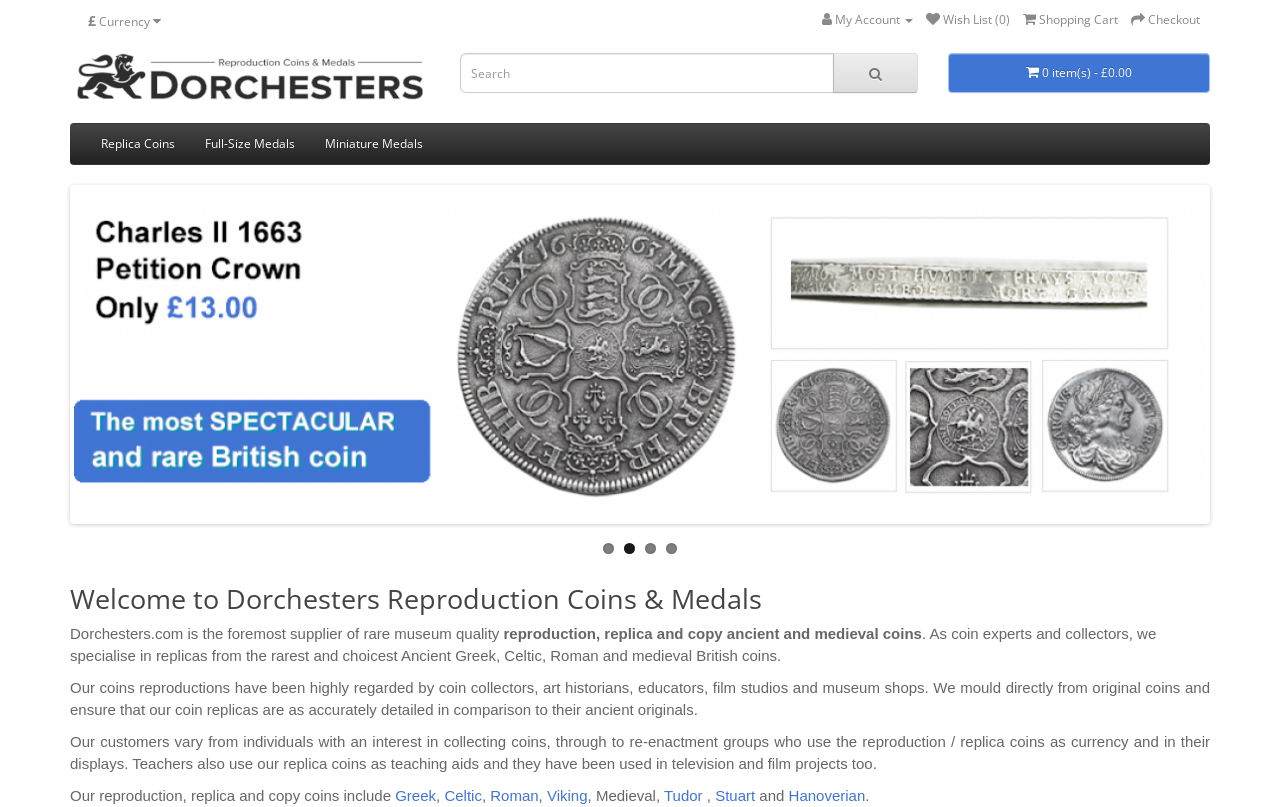What is the purpose of the search box?
Respond to the question with a single word or phrase according to the image.

To search products